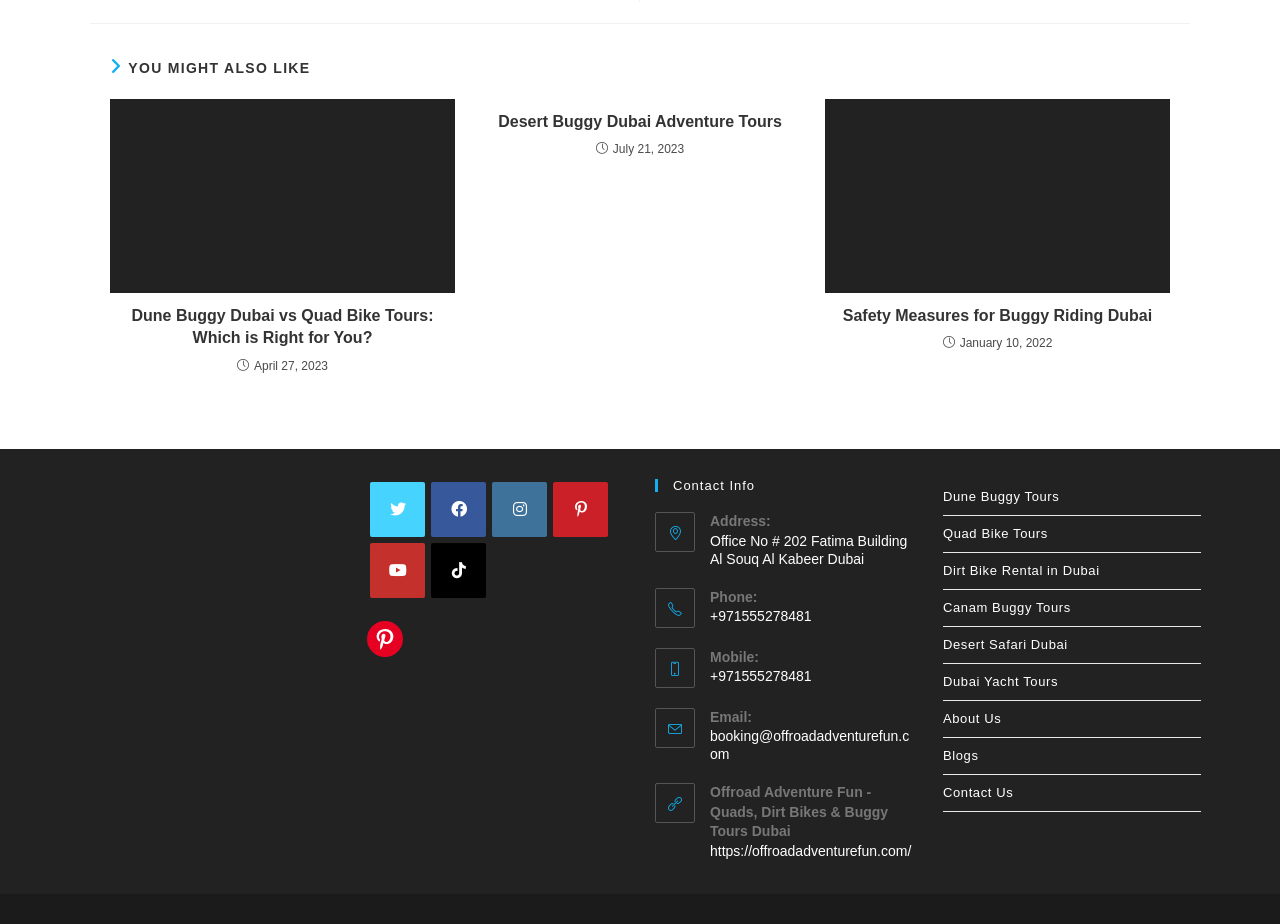How many types of tours are listed?
Please provide a single word or phrase in response based on the screenshot.

6